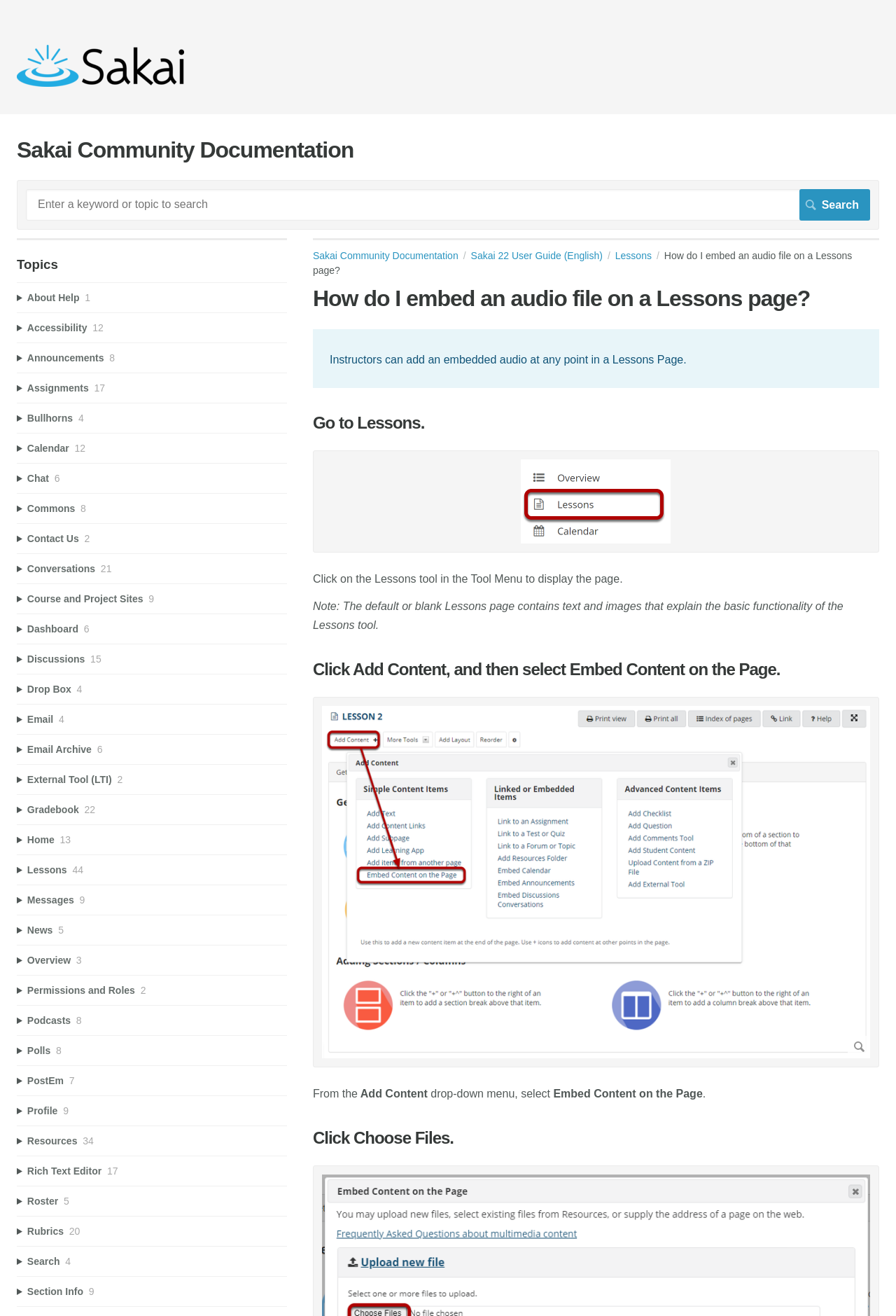Locate the bounding box coordinates of the clickable area to execute the instruction: "View full site". Provide the coordinates as four float numbers between 0 and 1, represented as [left, top, right, bottom].

None